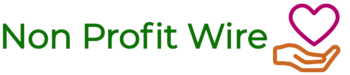What is the shape accompanying the heart motif?
Using the image as a reference, deliver a detailed and thorough answer to the question.

The stylized heart motif in the logo is accompanied by a hand motif, which reflects a commitment to humanitarian values and community support.